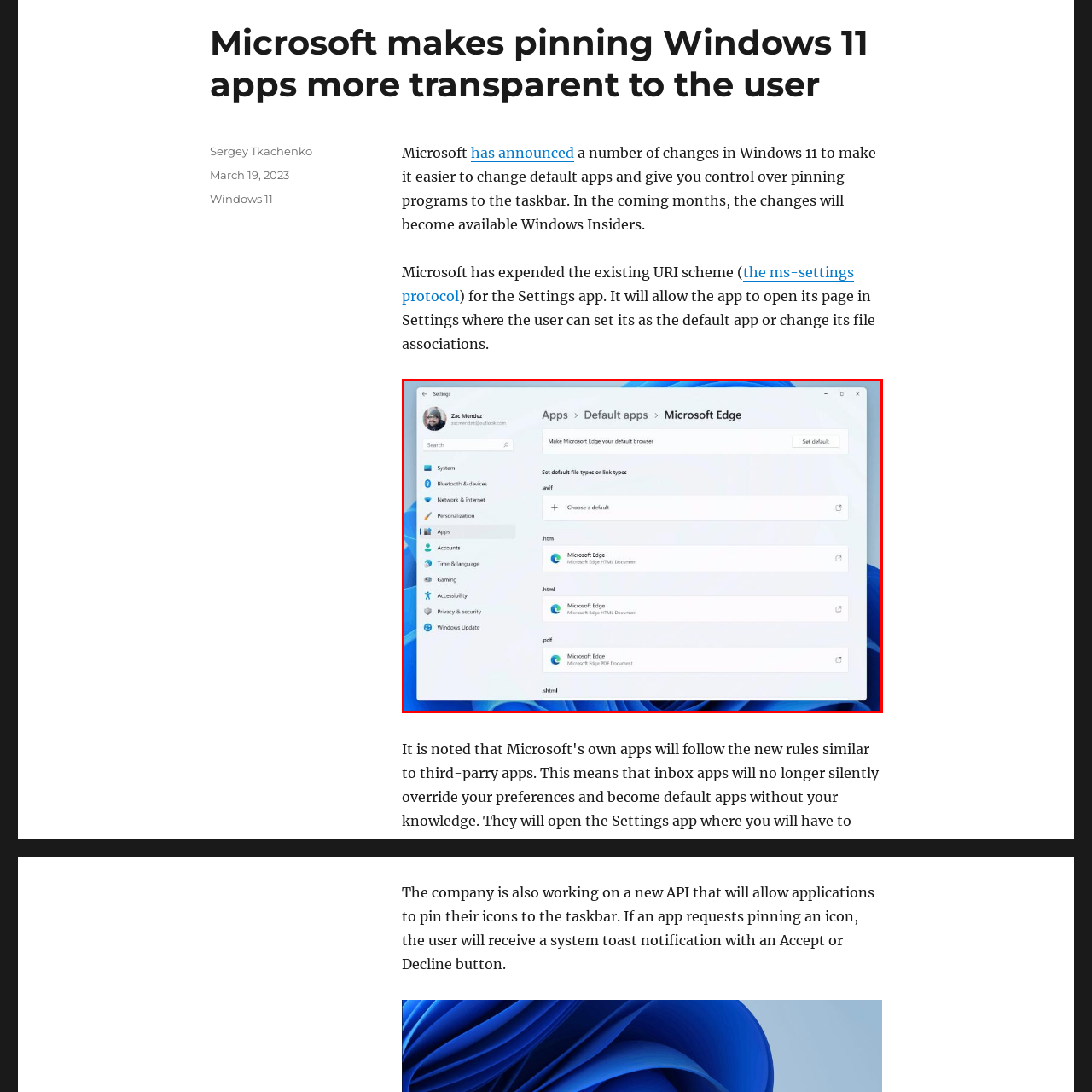Examine the image within the red border, What file types have Microsoft Edge as the default program? 
Please provide a one-word or one-phrase answer.

.avif, .htm, .html, .pdf, .shtml